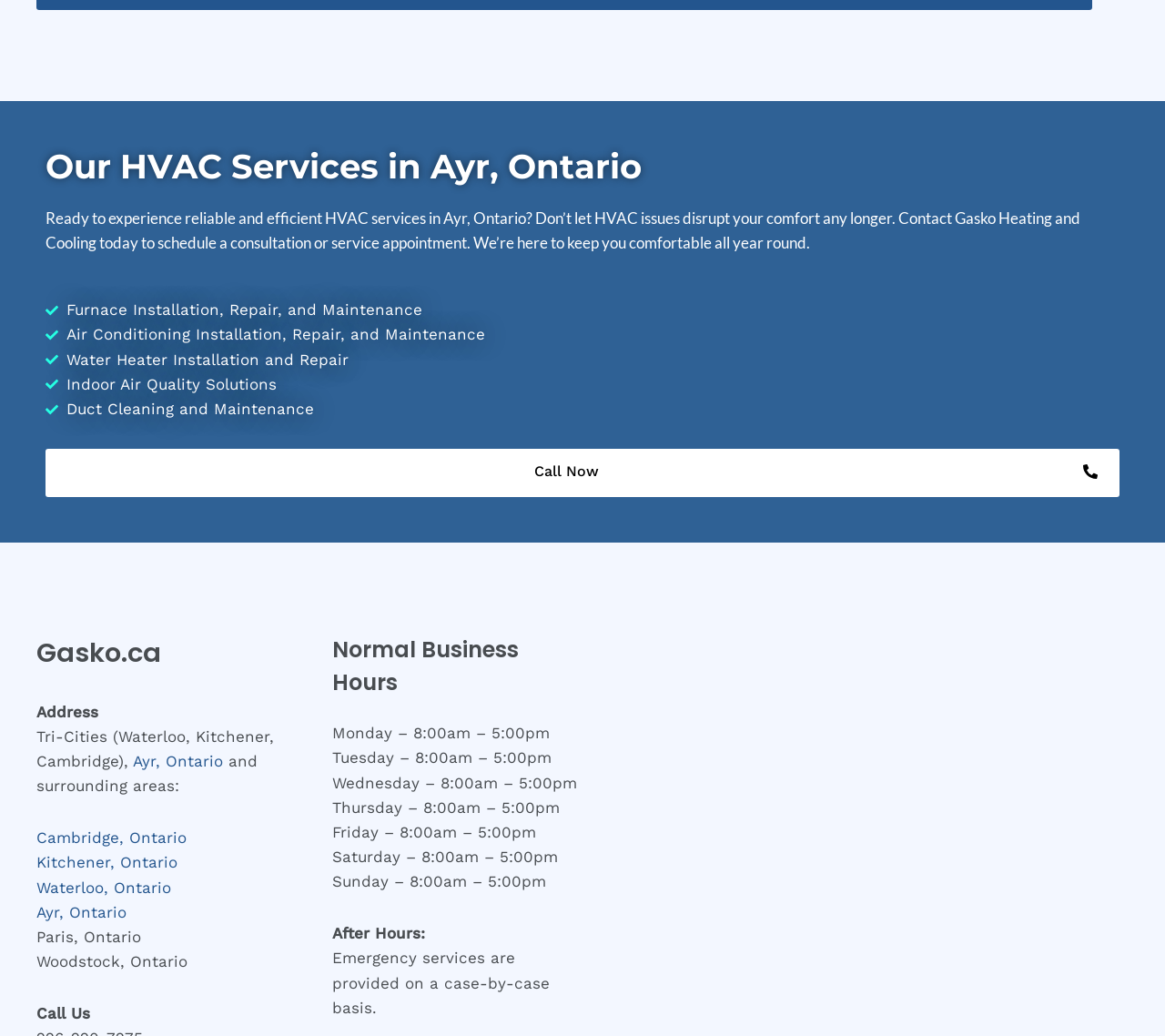Please give a succinct answer using a single word or phrase:
What type of services does Gasko Heating and Cooling provide?

HVAC services